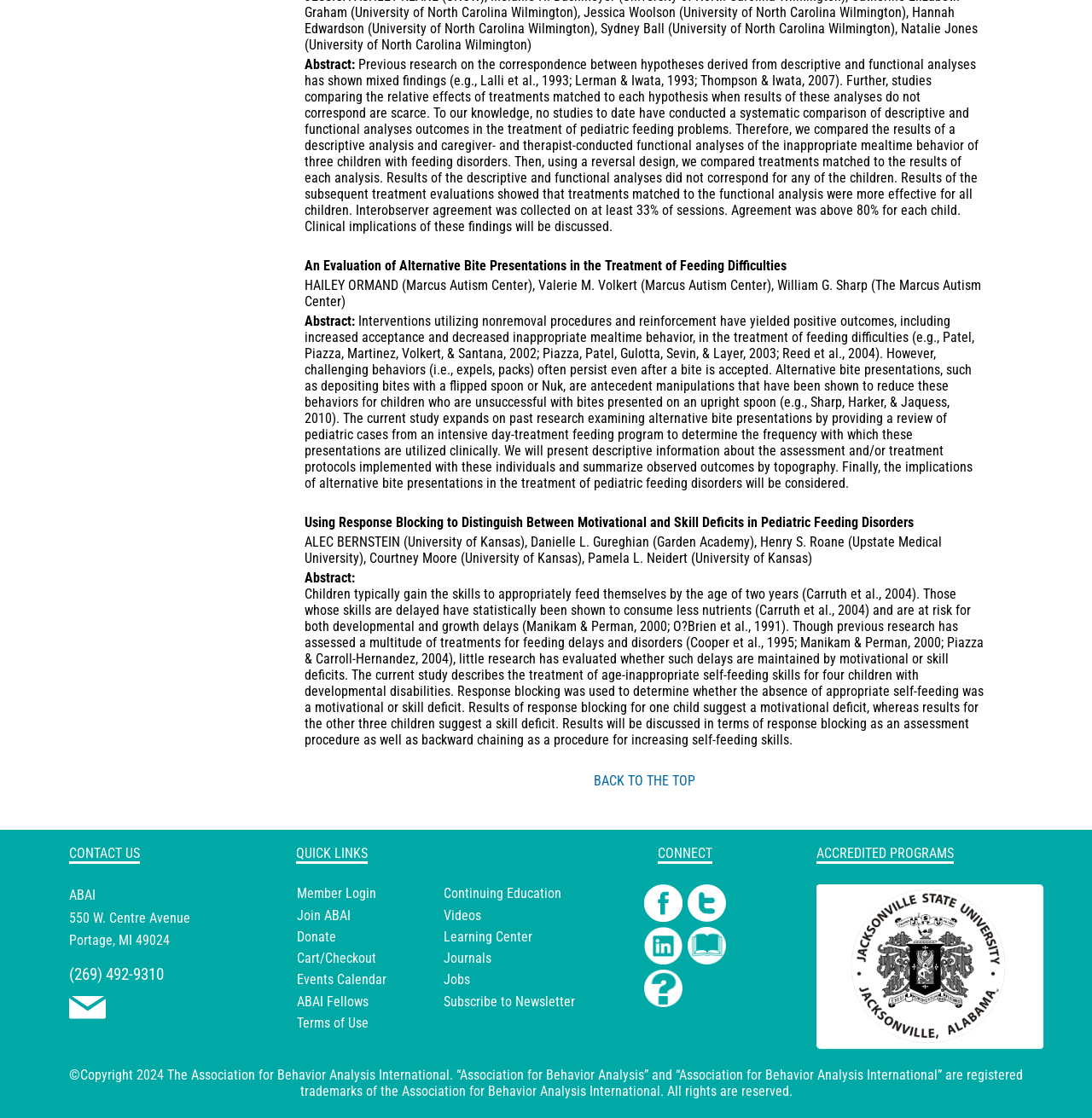What is the address of ABAI?
Please look at the screenshot and answer using one word or phrase.

550 W. Centre Avenue, Portage, MI 49024